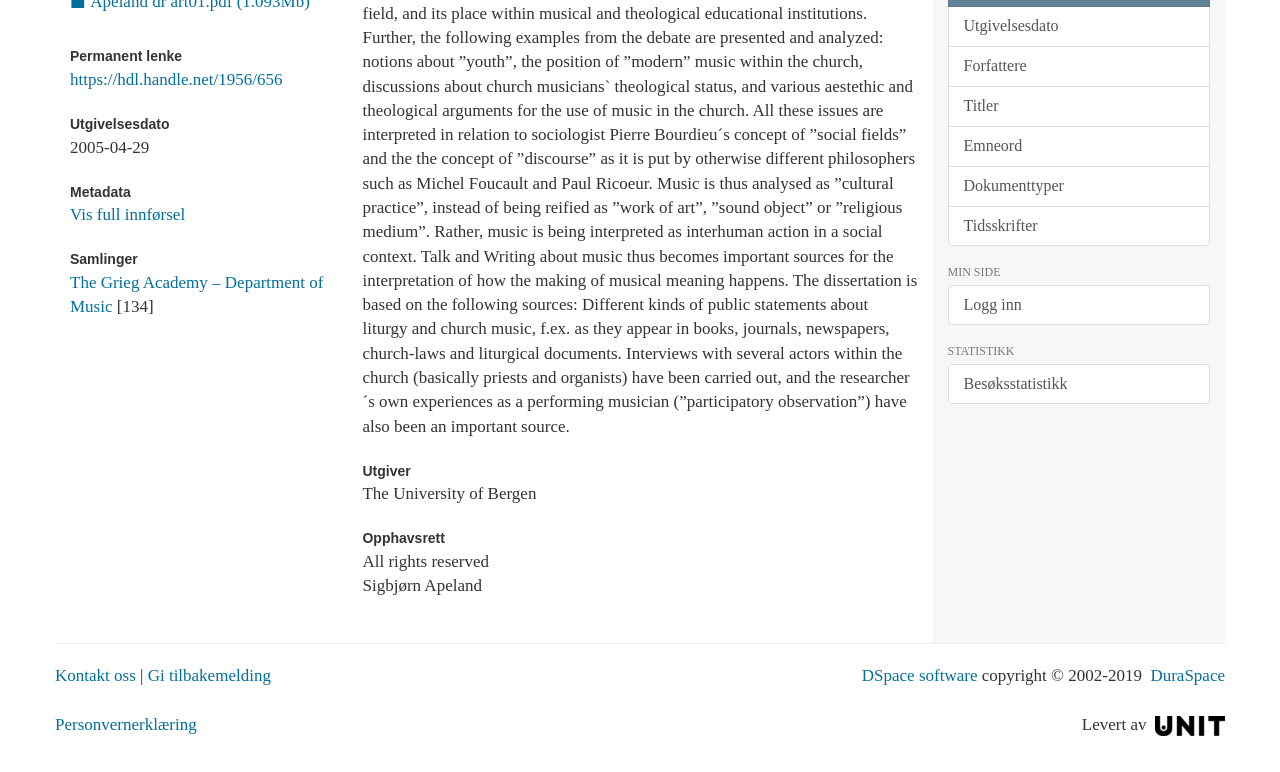Locate the UI element described by Logg inn and provide its bounding box coordinates. Use the format (top-left x, top-left y, bottom-right x, bottom-right y) with all values as floating point numbers between 0 and 1.

[0.74, 0.369, 0.945, 0.422]